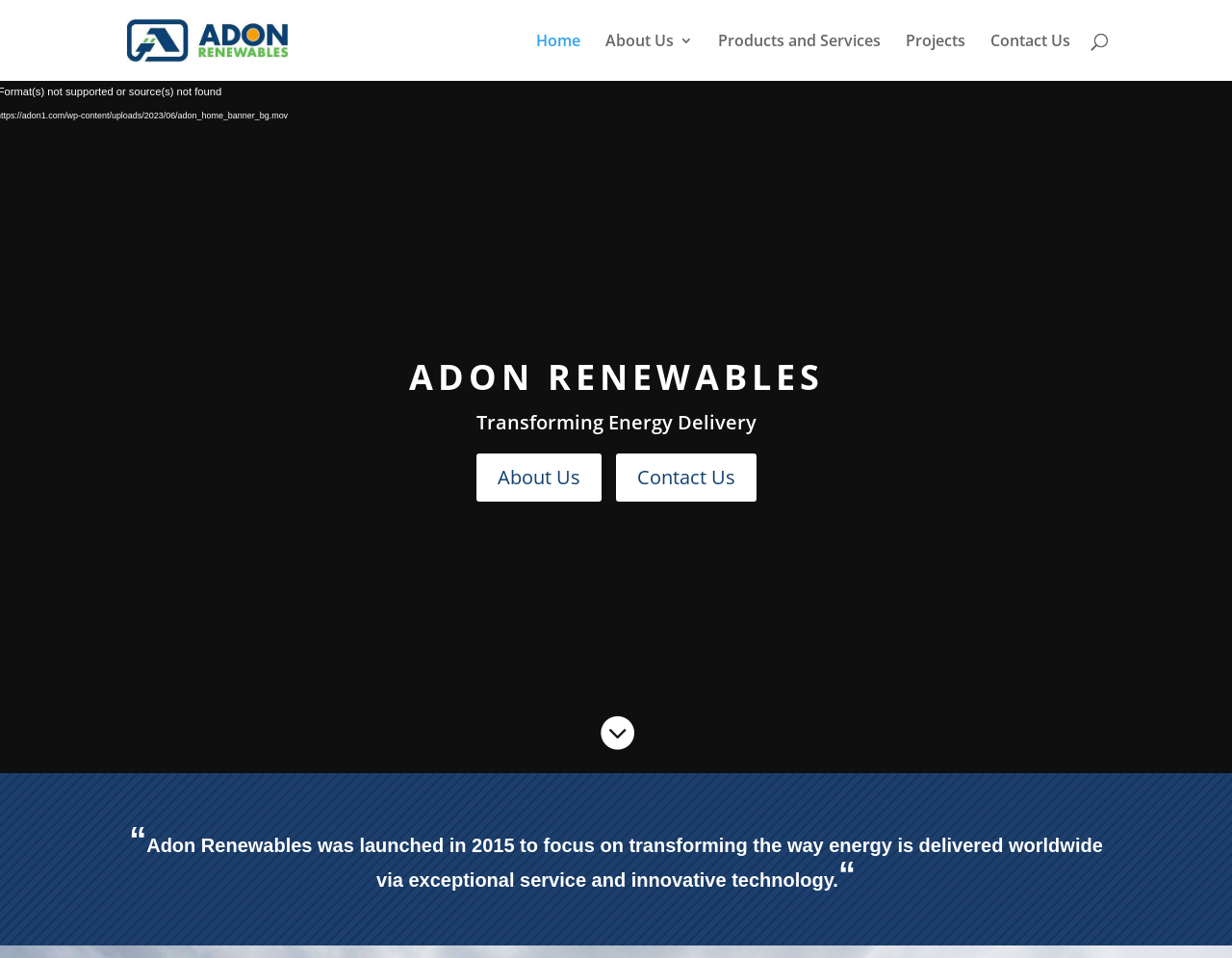Determine the bounding box coordinates of the element that should be clicked to execute the following command: "Read more about the company".

[0.386, 0.473, 0.488, 0.523]